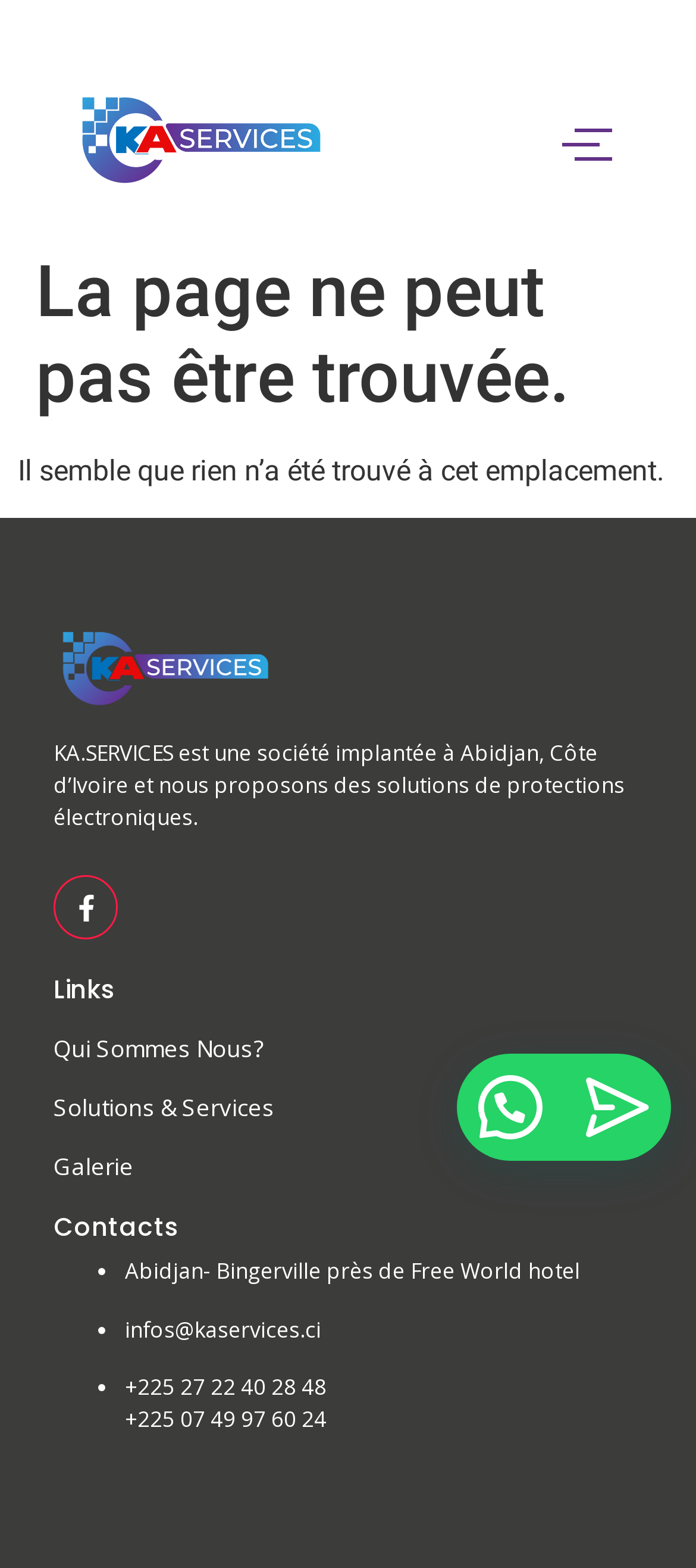What is the location of the company?
Based on the image, please offer an in-depth response to the question.

The location of the company is mentioned in the StaticText element with the text 'KA.SERVICES est une société implantée à Abidjan, Côte d’Ivoire et nous proposons des solutions de protections électroniques.'